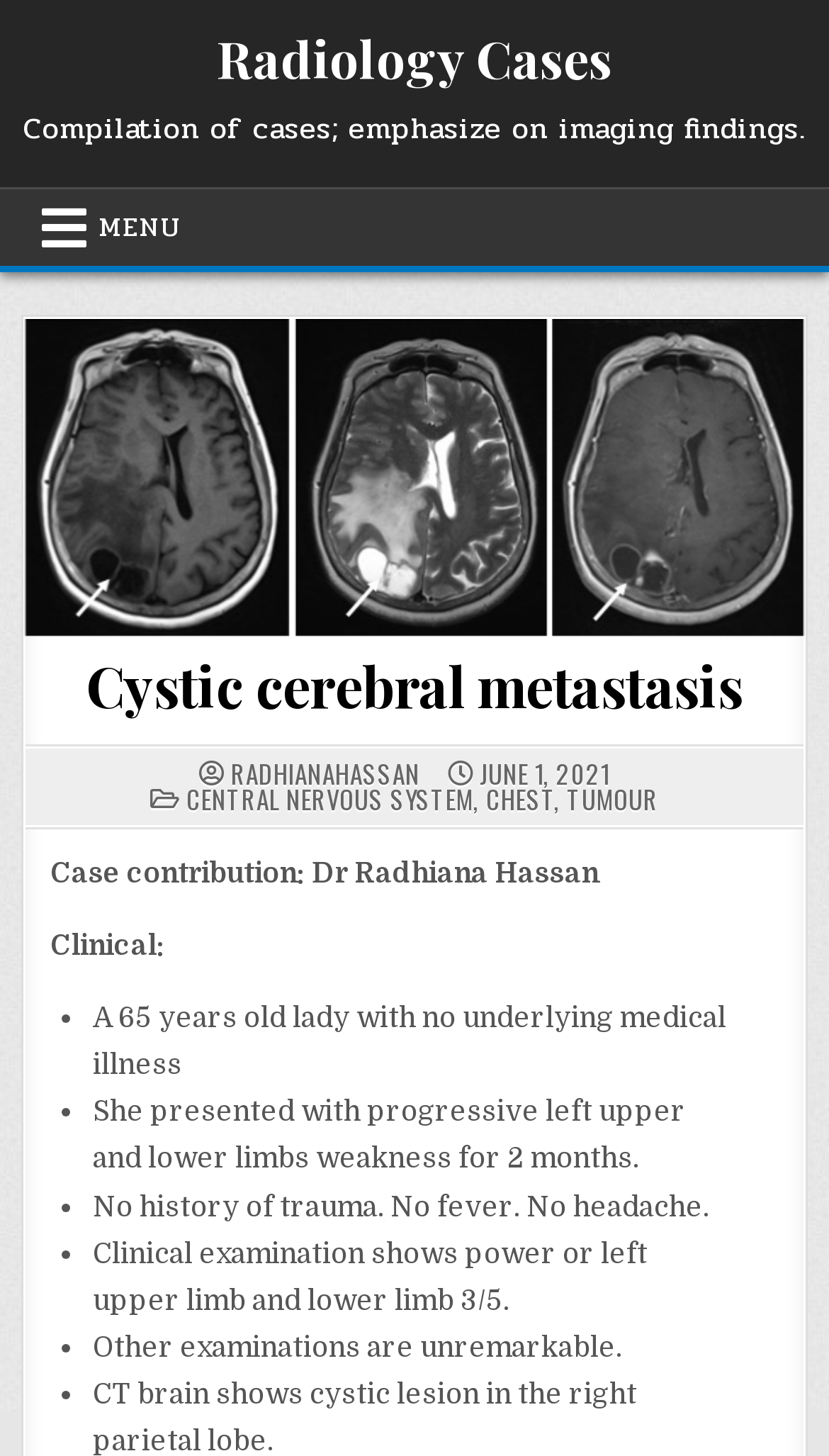Determine the bounding box coordinates of the UI element described by: "Radiology Cases".

[0.262, 0.016, 0.738, 0.063]